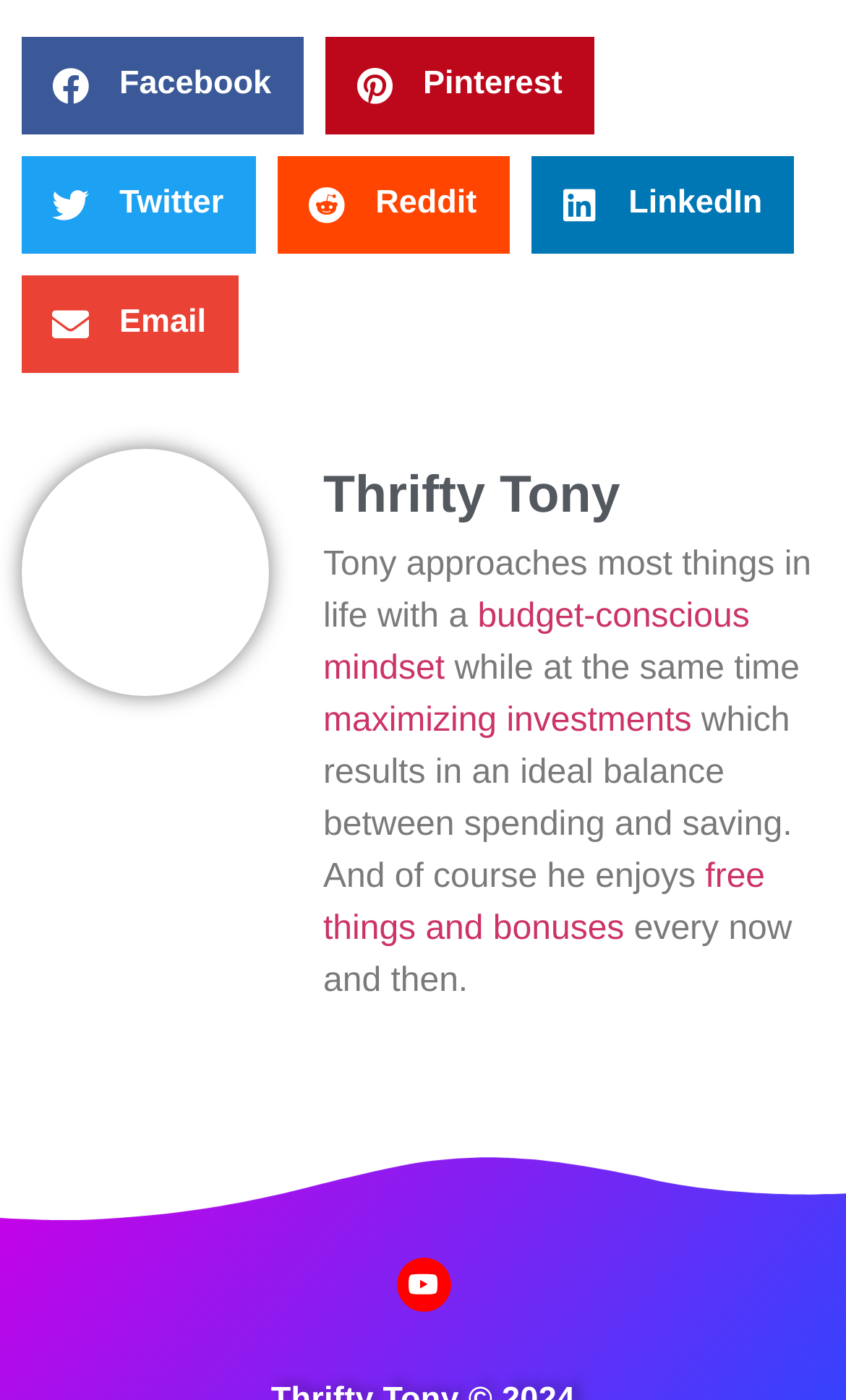Please identify the bounding box coordinates of the element on the webpage that should be clicked to follow this instruction: "Visit Thrifty Tony's page". The bounding box coordinates should be given as four float numbers between 0 and 1, formatted as [left, top, right, bottom].

[0.026, 0.32, 0.318, 0.509]